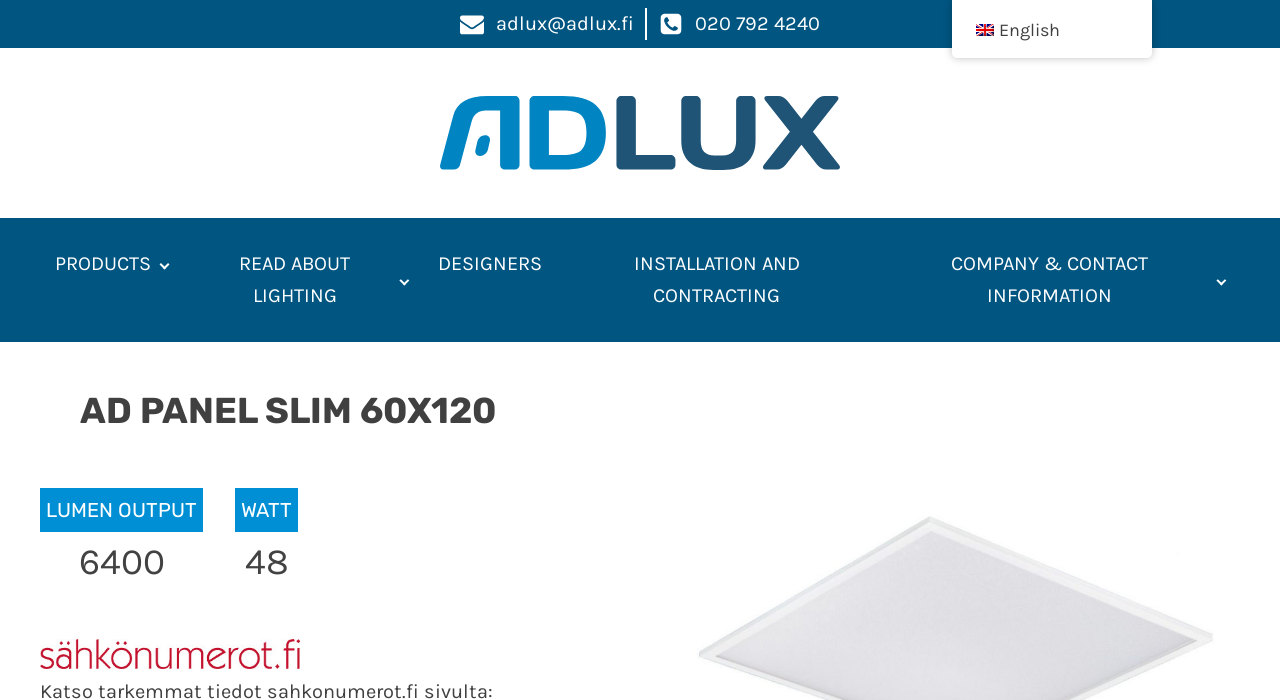Using the image as a reference, answer the following question in as much detail as possible:
What is the wattage of the AD PANEL SLIM 60X120?

I found the wattage by looking at the heading 'WATT' and the corresponding static text element with the content '48'. This suggests that the wattage of the AD PANEL SLIM 60X120 is 48.